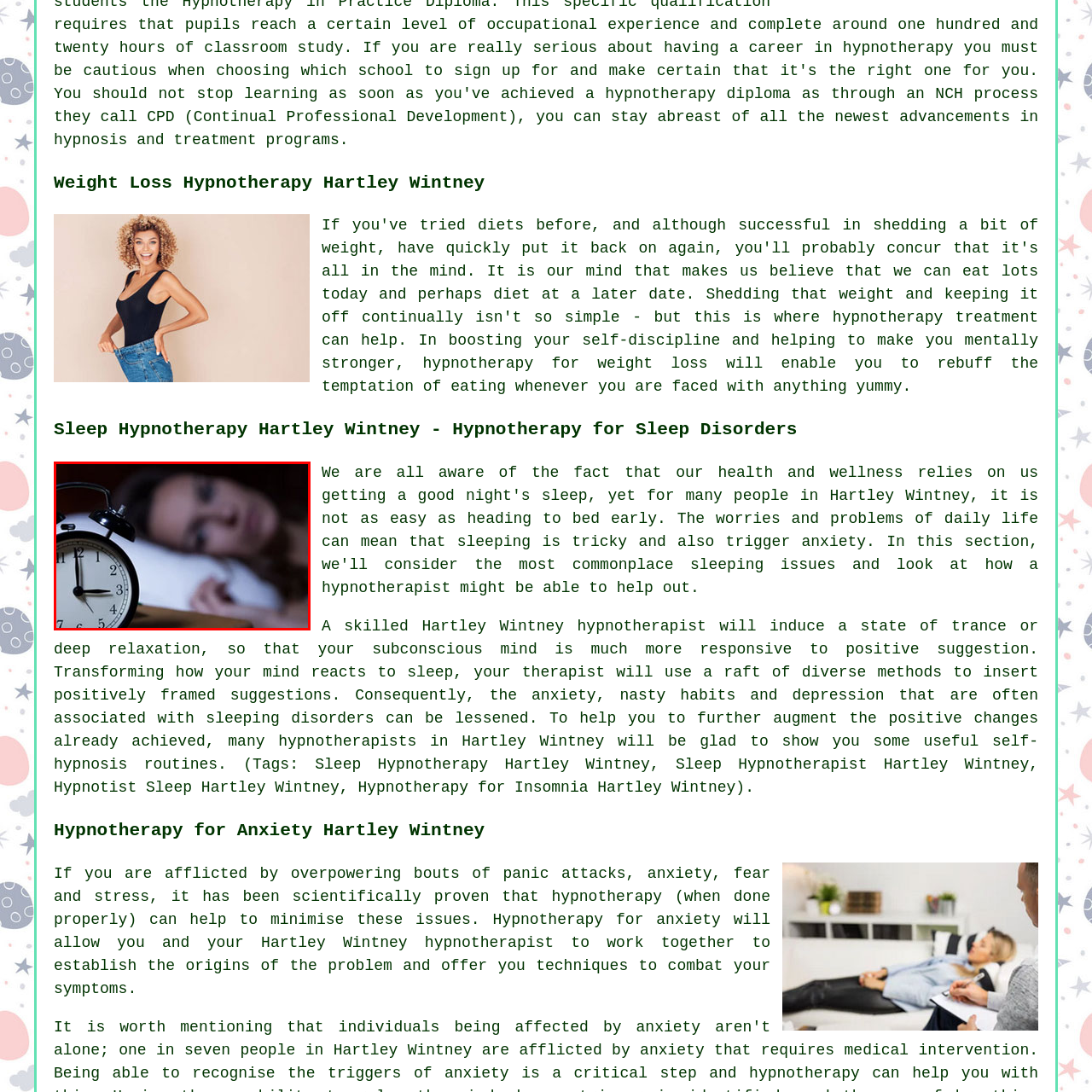Offer a detailed explanation of the image encased within the red boundary.

This image depicts a serene yet contemplative scene centered on a bedside clock, which is set prominently in the foreground. The clock, with its classic black design and white face, indicates the passing time as the background reveals a woman lying on a pillow, her expression thoughtful and introspective. The blurred effect of the woman suggests a moment of introspection or potentially a struggle with sleep, aligning with themes of relaxation and the subconscious.

This visual ties into the broader concept of sleep hypnotherapy offered in Hartley Wintney, aimed at addressing sleep disorders and enhancing relaxation. The techniques utilized in hypnotherapy can assist individuals in managing anxiety and sleep disturbances, promoting a healthier mental state. The imagery captures the essence of seeking tranquility and the transformative potential of hypnotherapy in fostering peaceful sleep.